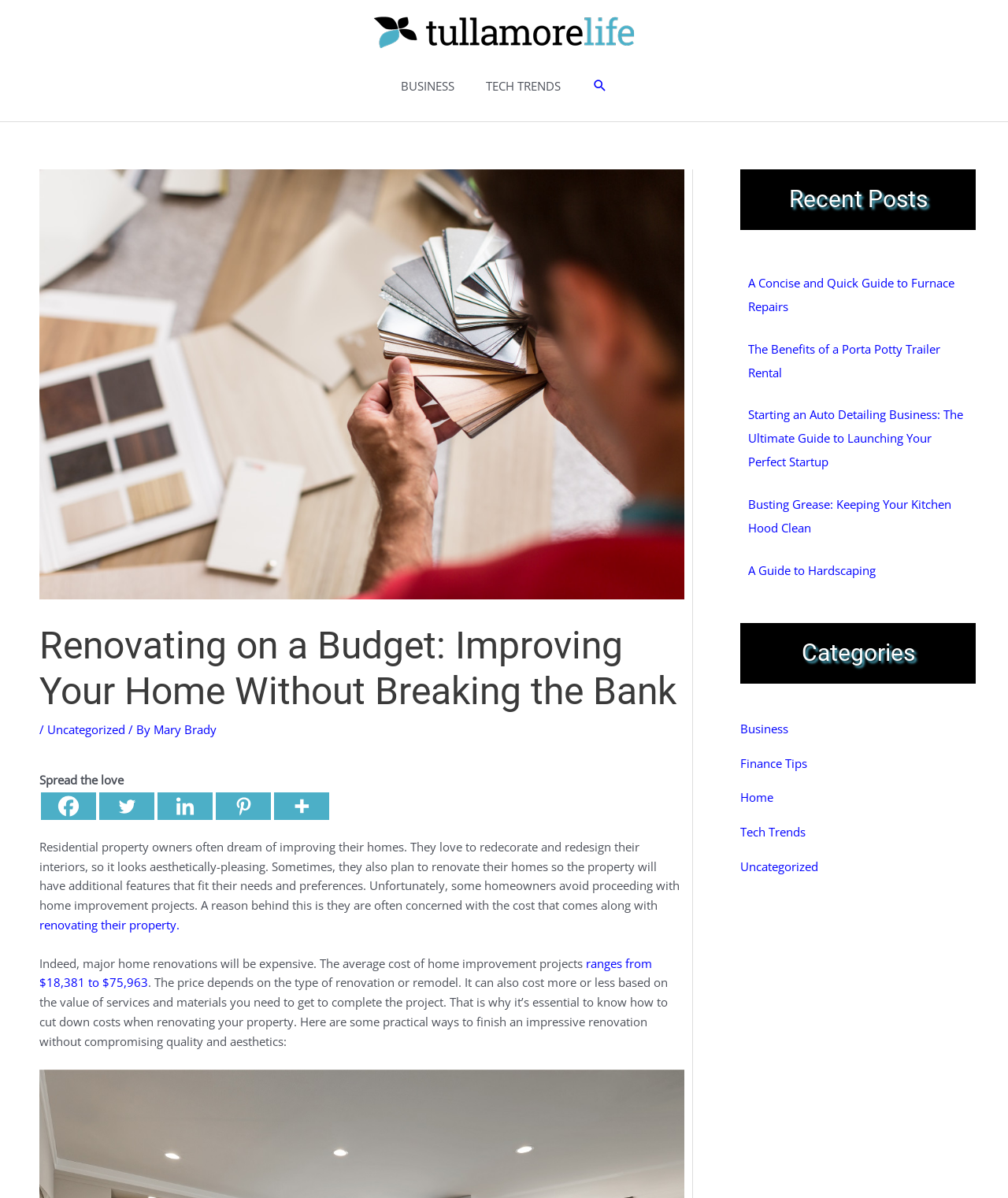Answer in one word or a short phrase: 
What is the topic of the latest article?

Renovating on a Budget